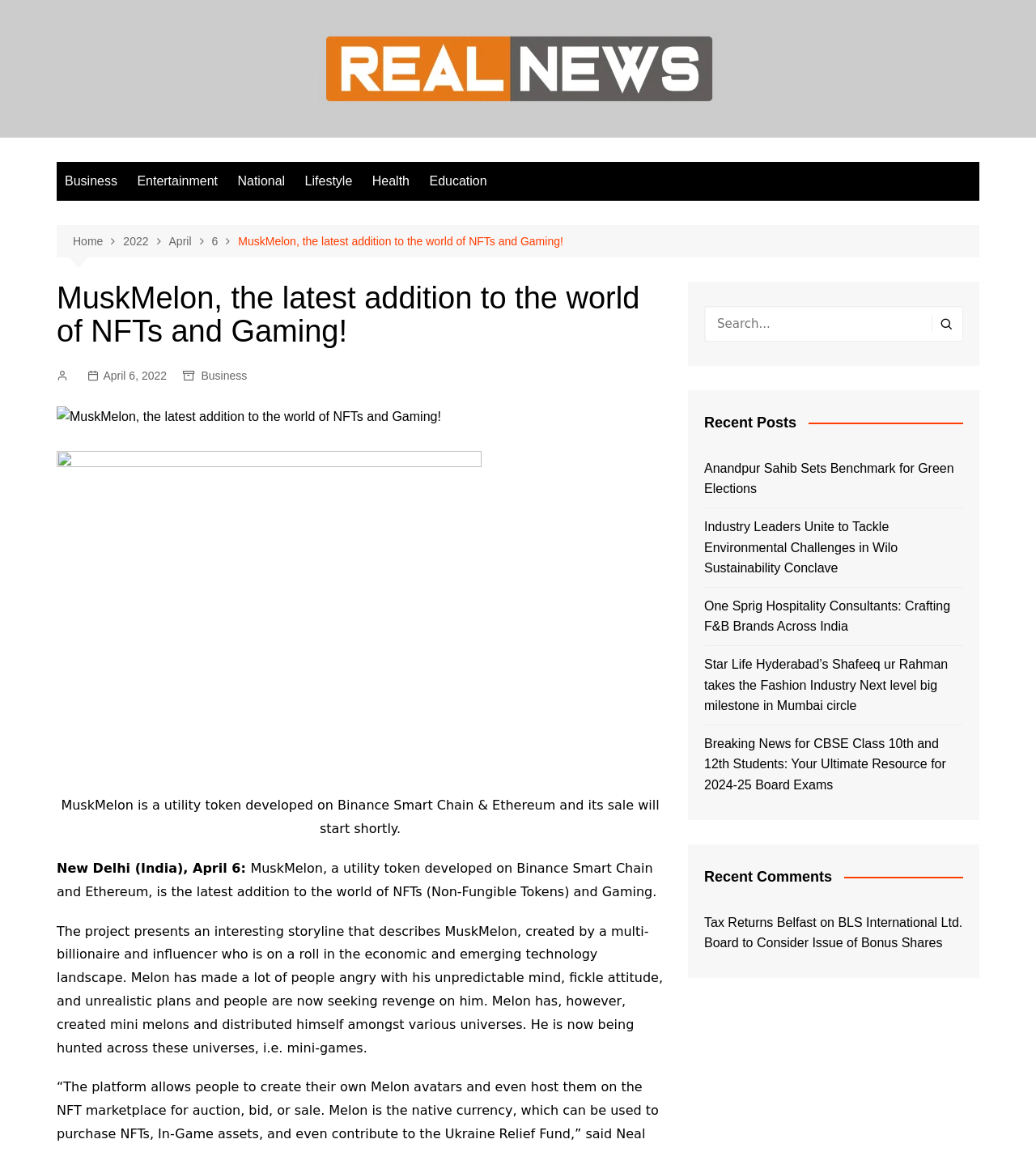What is the date of the news article?
Provide a short answer using one word or a brief phrase based on the image.

April 6, 2022